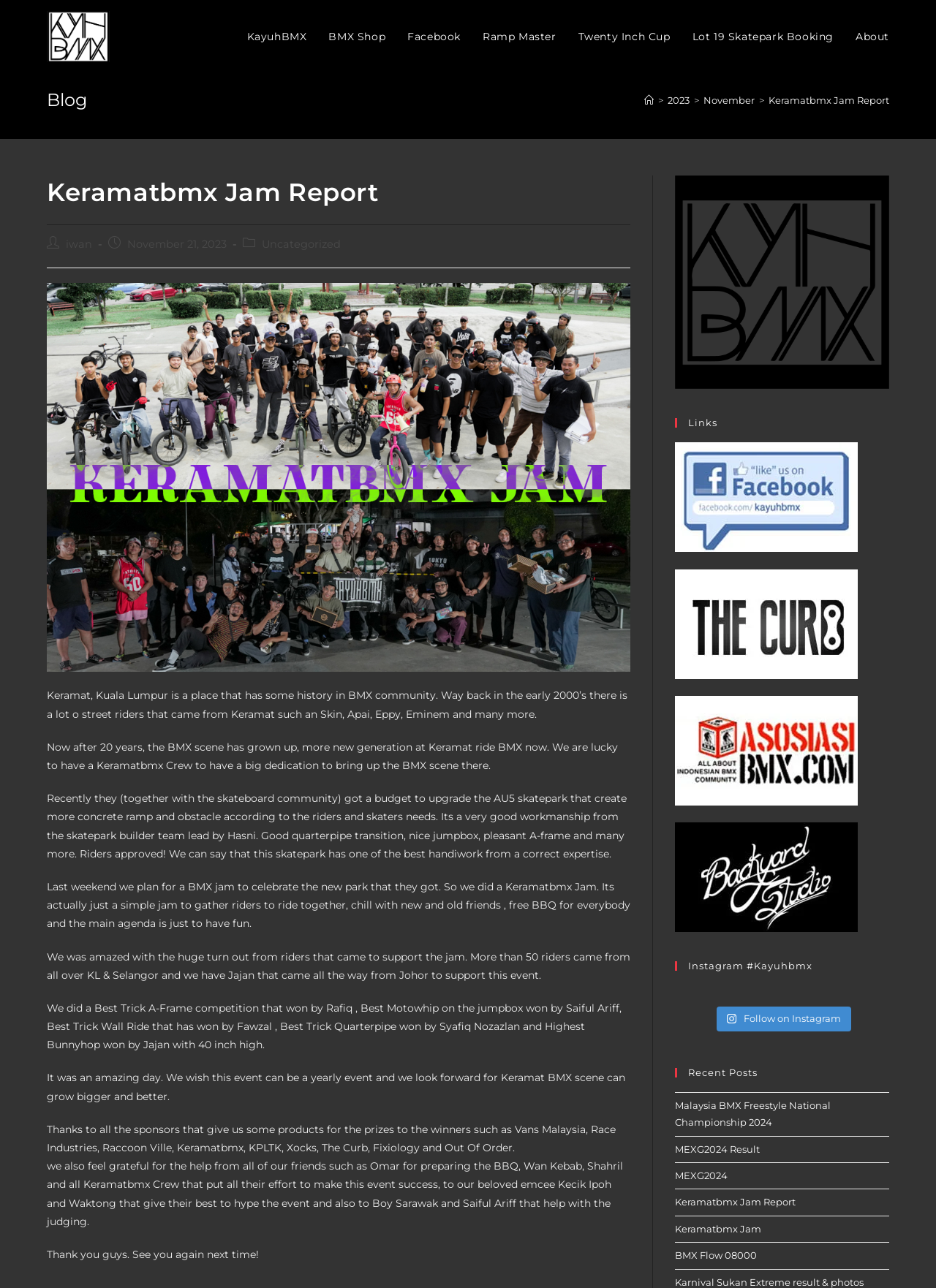Provide the bounding box coordinates of the HTML element this sentence describes: "Facebook".

[0.424, 0.0, 0.504, 0.057]